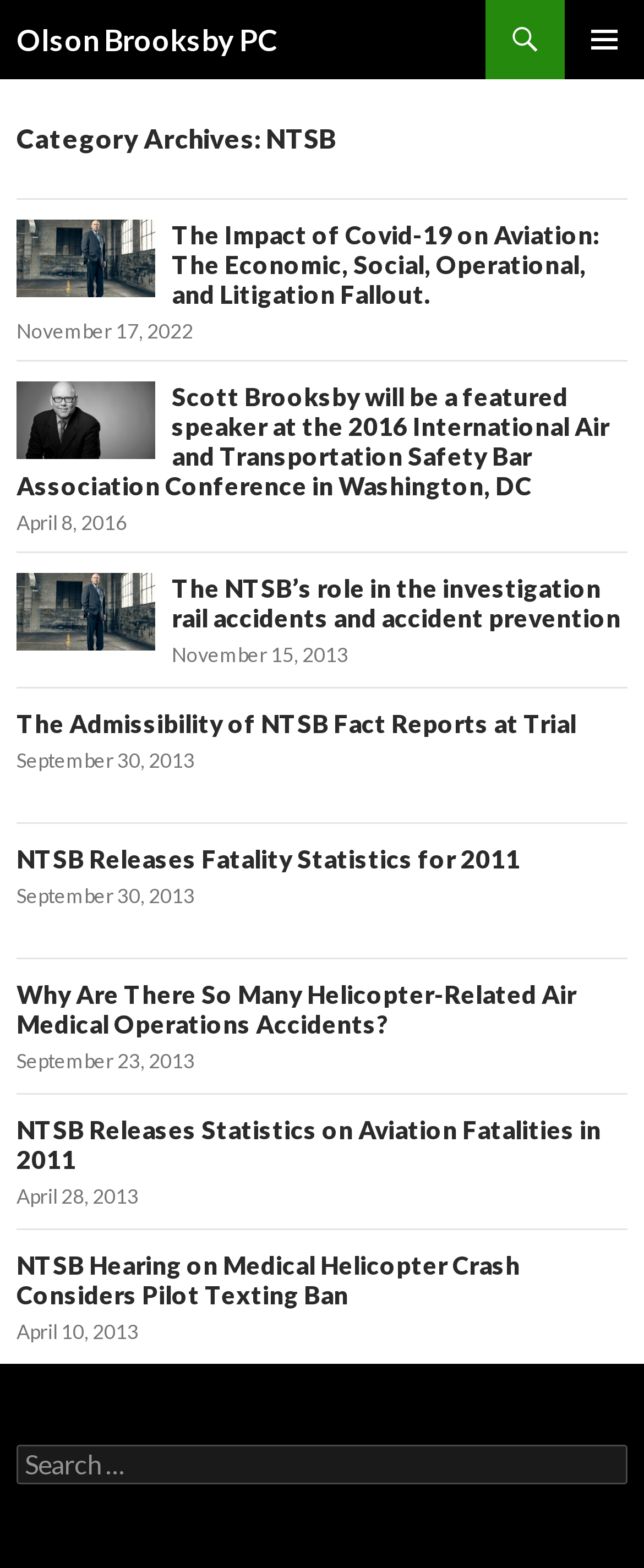Deliver a detailed narrative of the webpage's visual and textual elements.

The webpage is titled "NTSB | Olson Brooksby PC" and has a primary menu button located at the top right corner. Below the title, there is a "SKIP TO CONTENT" link. The main content area is divided into several sections, each containing an article with a heading, a link to the article, and a timestamp.

At the top of the main content area, there is a header with the title "Category Archives: NTSB". Below this header, there are six articles, each with a heading, a link to the article, and a timestamp. The articles are arranged in a vertical column, with the most recent article at the top.

The first article has the heading "The Impact of Covid-19 on Aviation: The Economic, Social, Operational, and Litigation Fallout." and a timestamp of "November 17, 2022". The second article has the heading "Scott Brooksby will be a featured speaker at the 2016 International Air and Transportation Safety Bar Association Conference in Washington, DC" and a timestamp of "April 8, 2016". The third article has the heading "The NTSB’s role in the investigation rail accidents and accident prevention" and a timestamp of "November 15, 2013". The fourth article has the heading "The Admissibility of NTSB Fact Reports at Trial" and a timestamp of "September 30, 2013". The fifth article has the heading "NTSB Releases Fatality Statistics for 2011" and a timestamp of "September 30, 2013". The sixth article has the heading "Why Are There So Many Helicopter-Related Air Medical Operations Accidents?" and a timestamp of "September 23, 2013".

Below the sixth article, there are four more articles, each with a heading, a link to the article, and a timestamp. The seventh article has the heading "NTSB Releases Statistics on Aviation Fatalities in 2011" and a timestamp of "April 28, 2013". The eighth article has the heading "NTSB Hearing on Medical Helicopter Crash Considers Pilot Texting Ban" and a timestamp of "April 10, 2013".

At the bottom of the page, there is a search box with a label "Search for:".